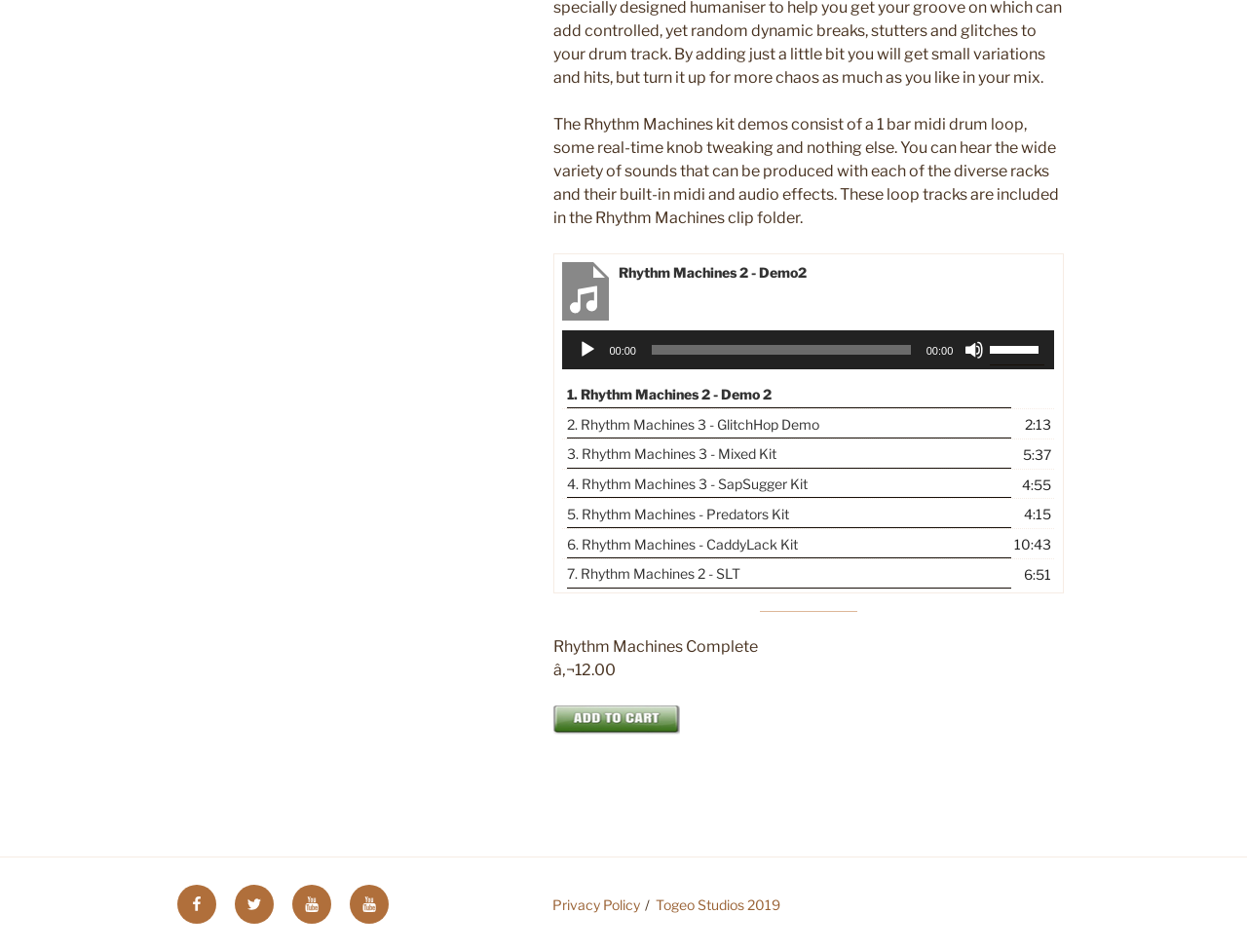Find the bounding box coordinates of the clickable area that will achieve the following instruction: "Play the audio".

[0.464, 0.358, 0.479, 0.378]